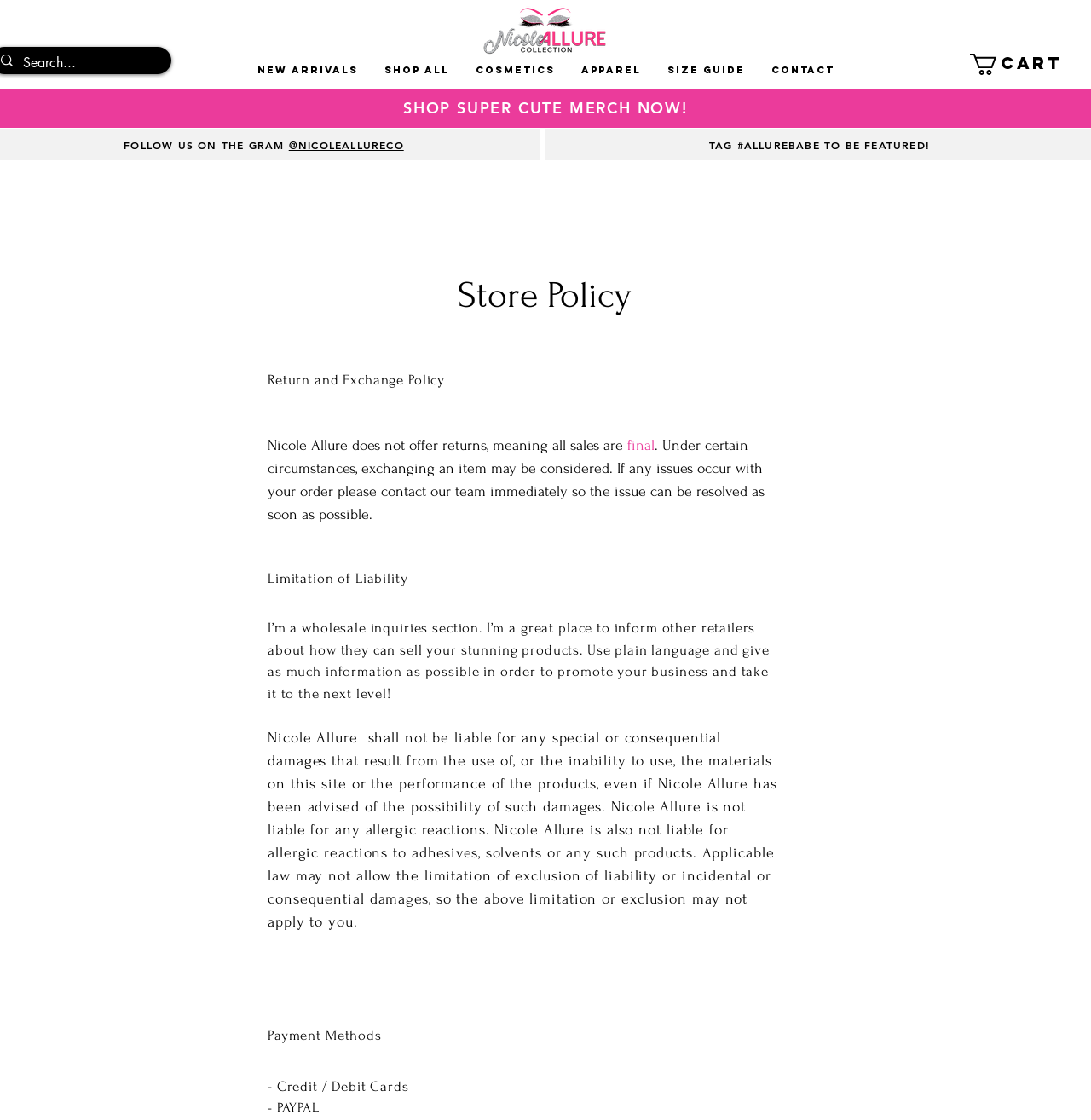Provide a short, one-word or phrase answer to the question below:
What social media platform is promoted on the webpage?

Instagram